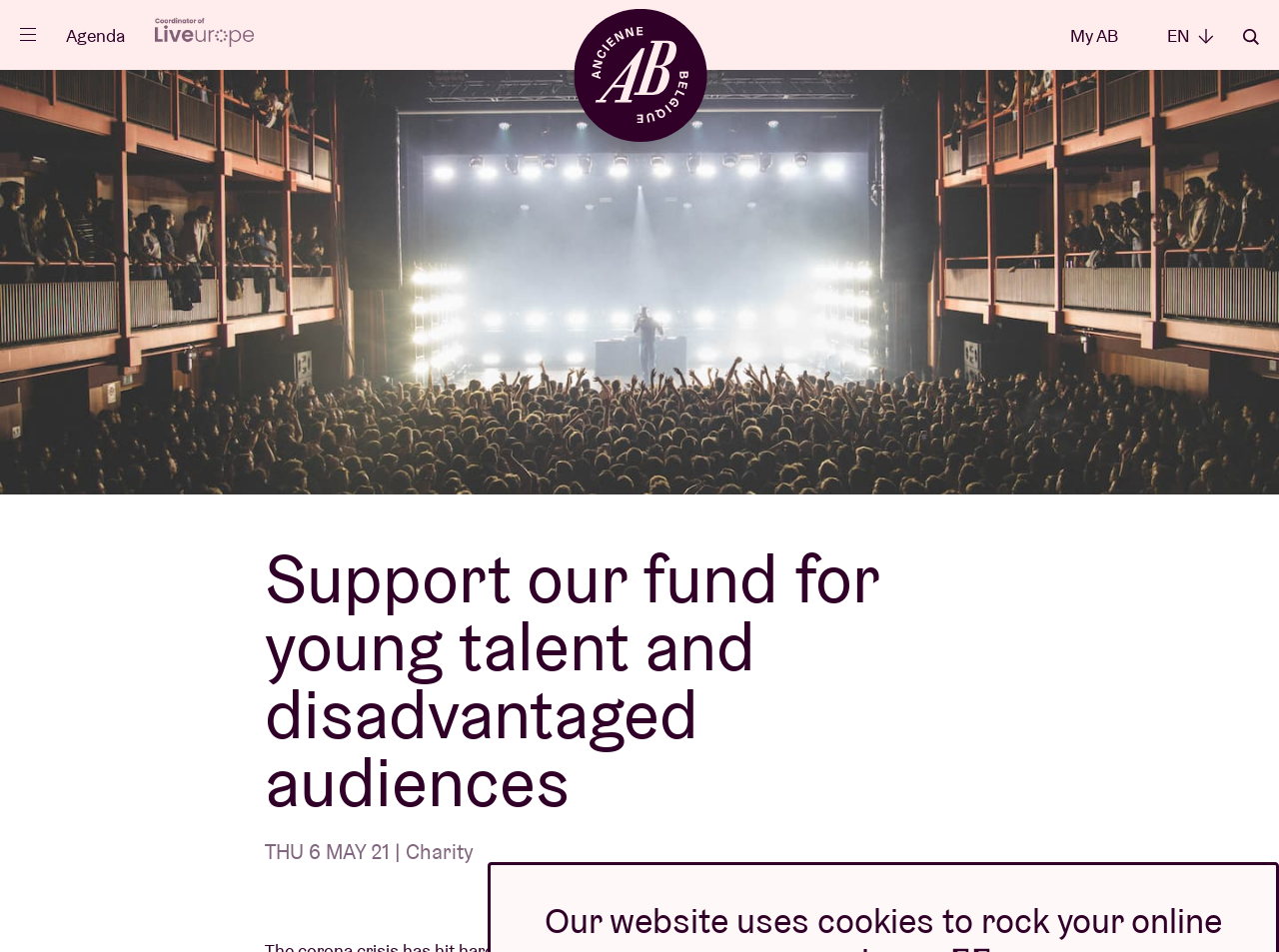Could you provide the bounding box coordinates for the portion of the screen to click to complete this instruction: "Search for something"?

[0.972, 0.019, 0.984, 0.057]